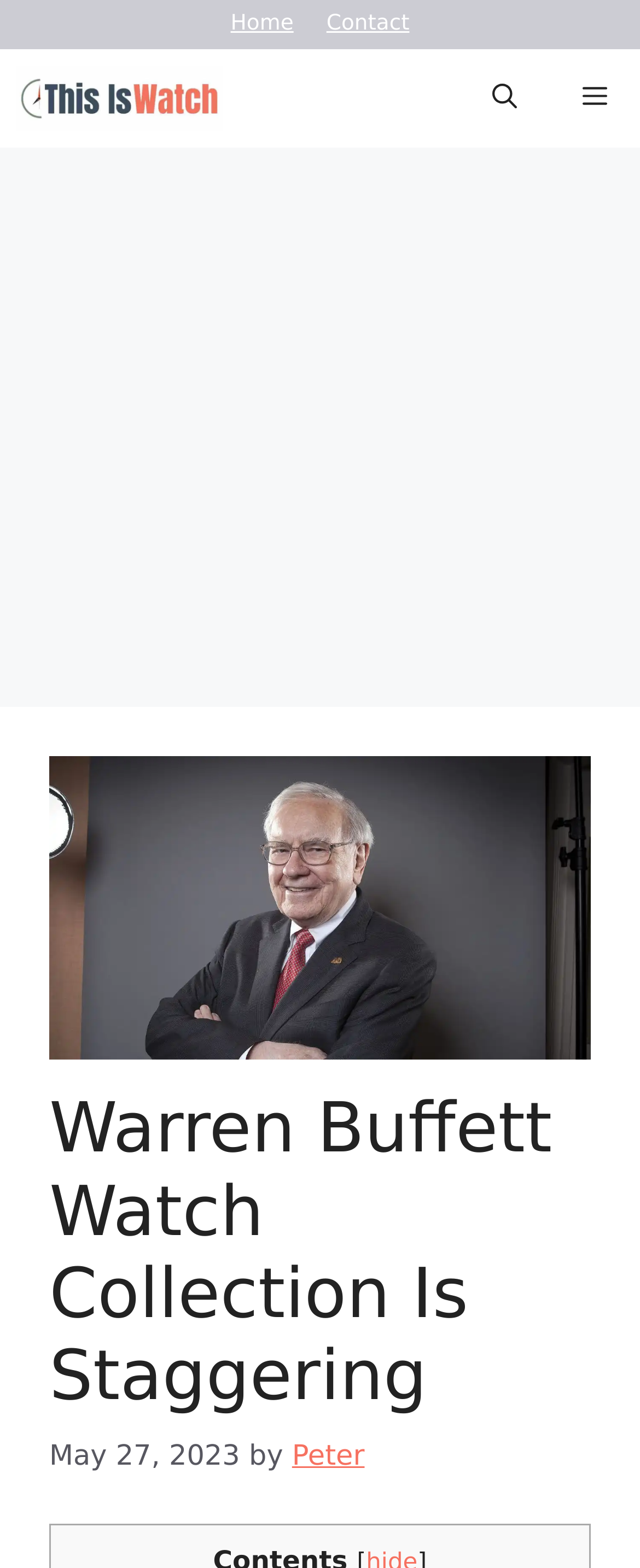Based on what you see in the screenshot, provide a thorough answer to this question: Who is the author of the article?

I determined the author of the article by looking at the link element with the text 'Peter' below the heading of the article, which is likely the author's name.